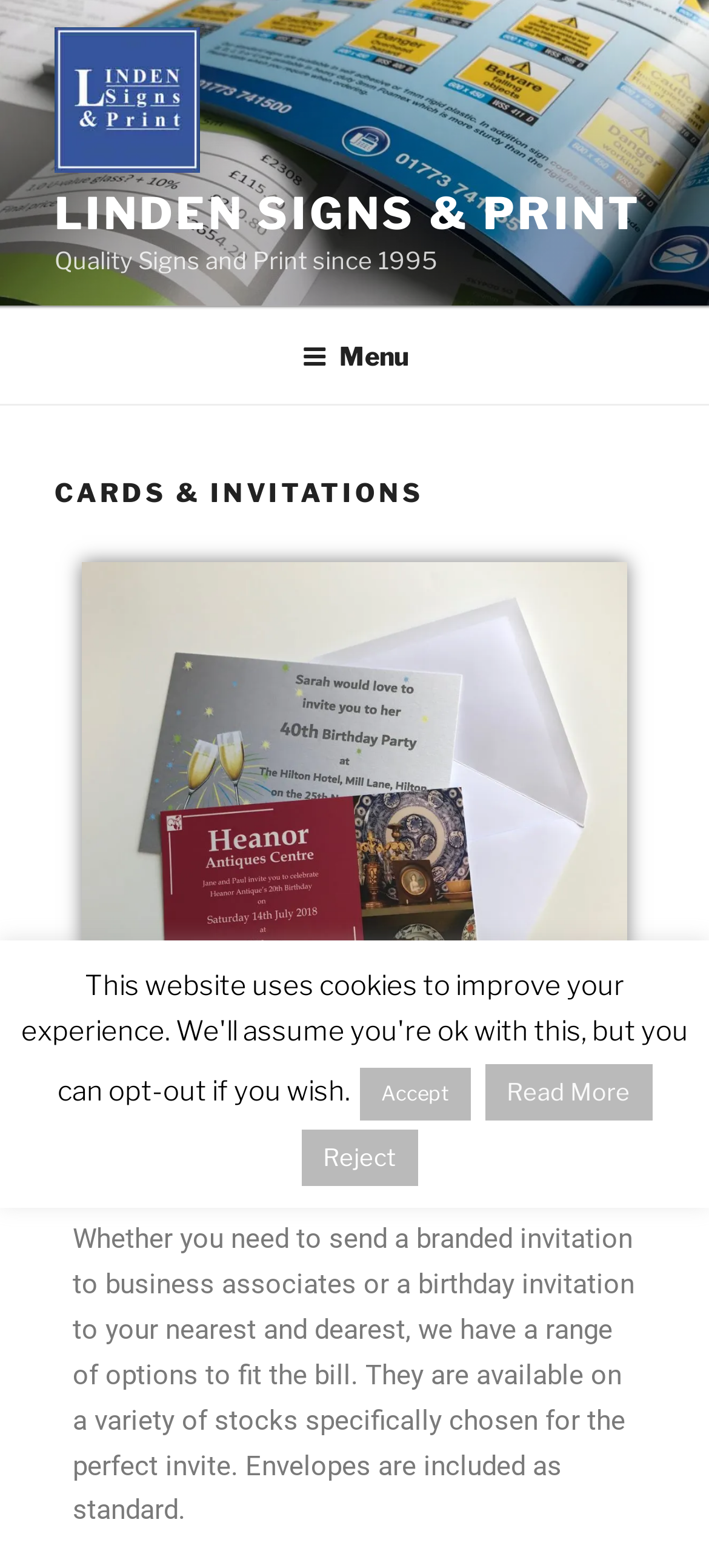Using the provided element description "September 17, 2022April 30, 2014", determine the bounding box coordinates of the UI element.

None